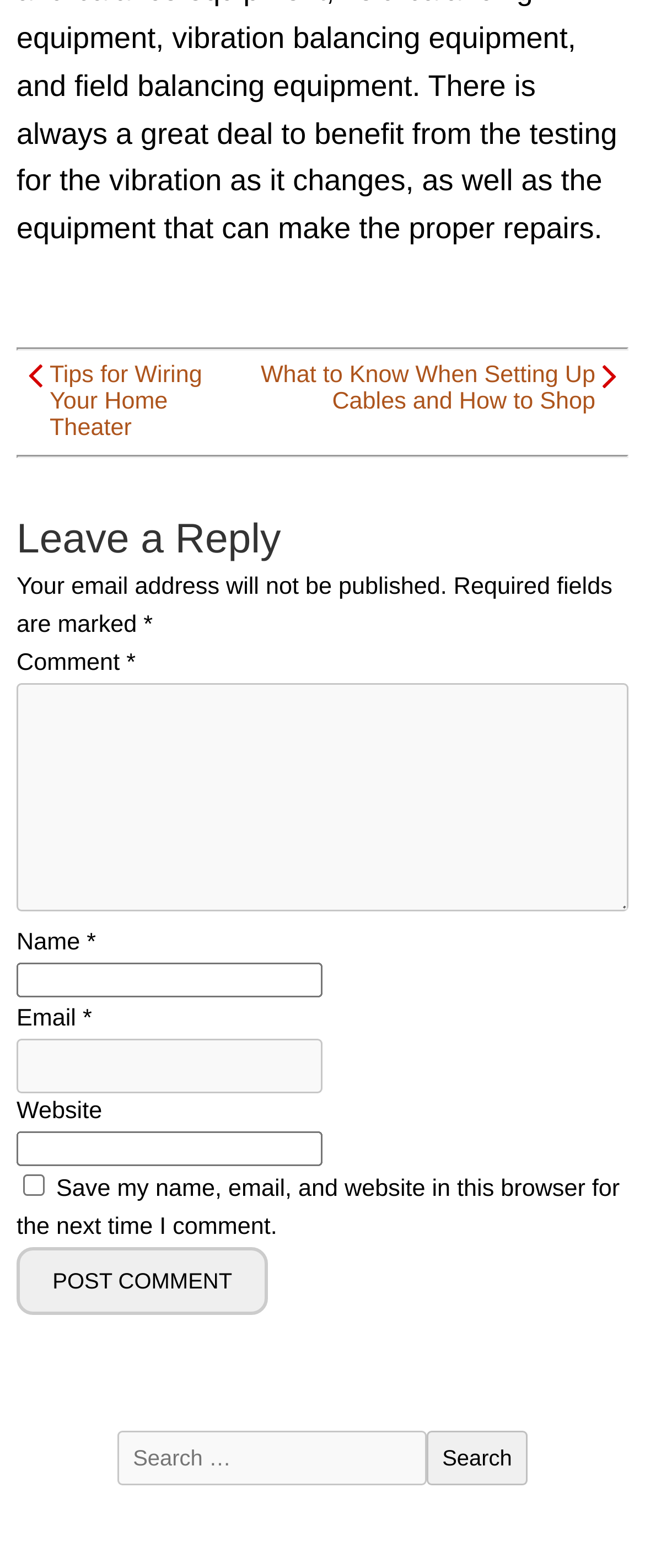Point out the bounding box coordinates of the section to click in order to follow this instruction: "Leave a comment".

[0.026, 0.436, 0.974, 0.581]